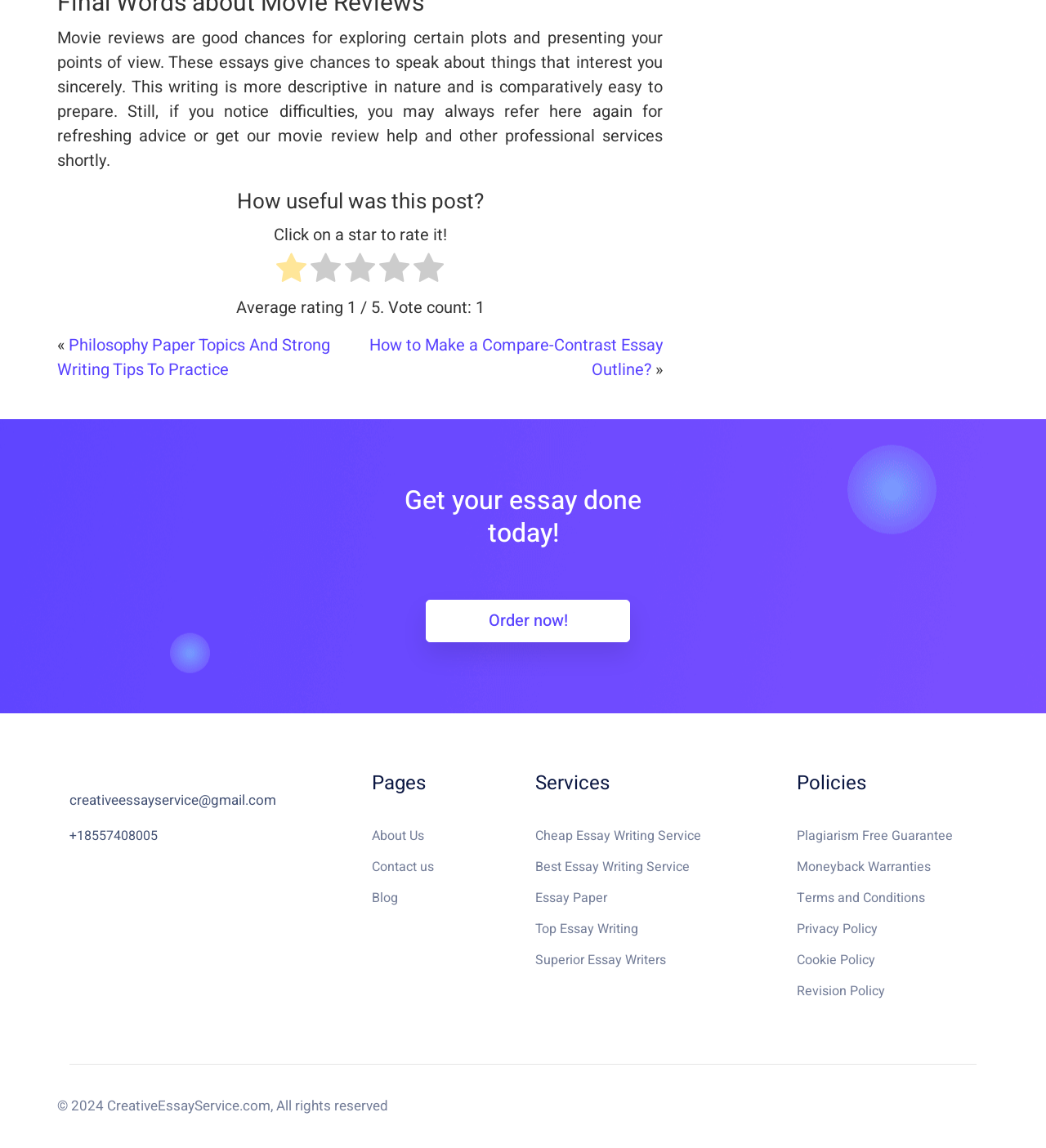Locate the bounding box coordinates of the segment that needs to be clicked to meet this instruction: "Get more information about 'Cheap Essay Writing Service'".

[0.512, 0.719, 0.67, 0.736]